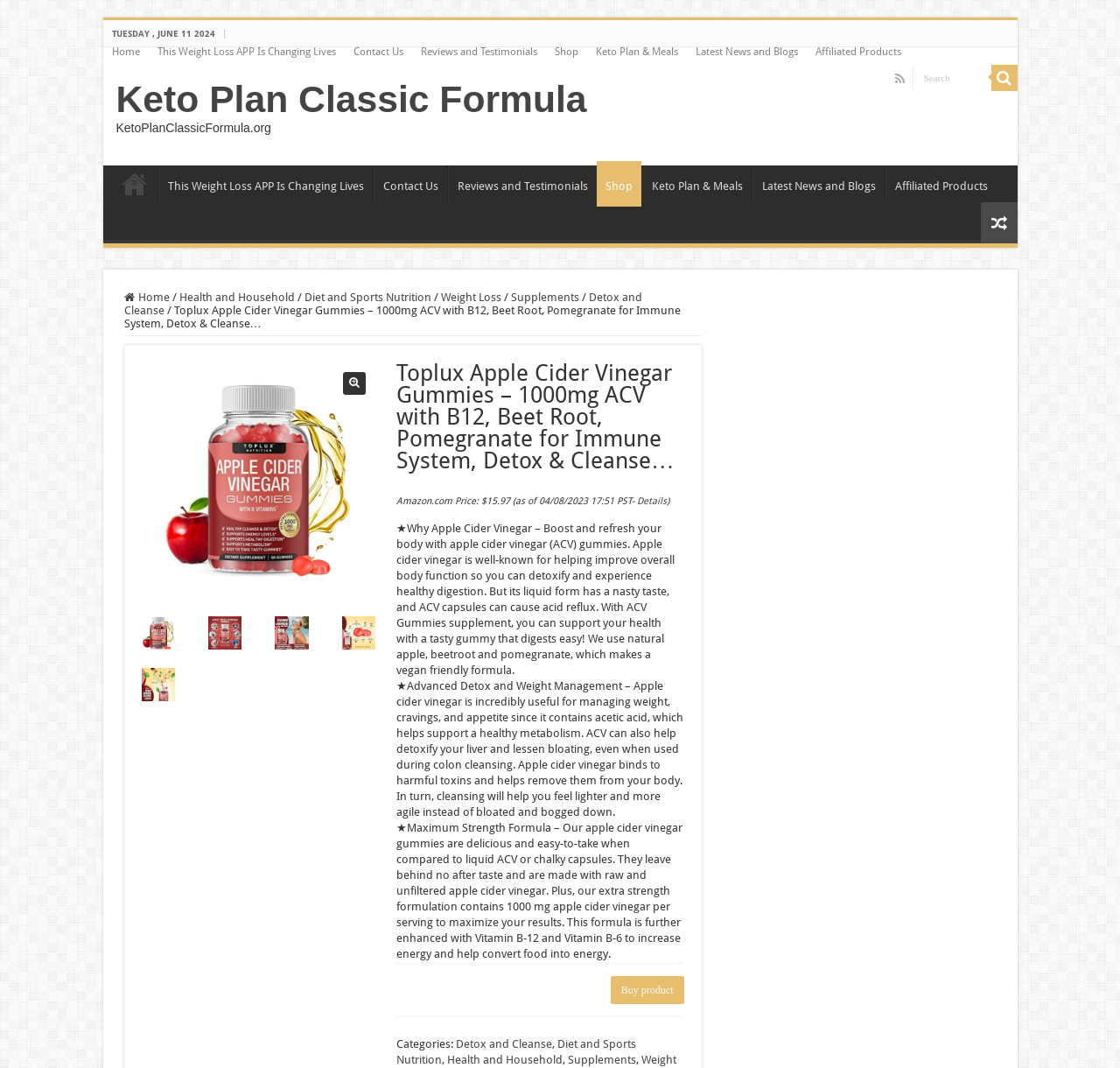Could you locate the bounding box coordinates for the section that should be clicked to accomplish this task: "View Reviews and Testimonials".

[0.368, 0.036, 0.487, 0.061]